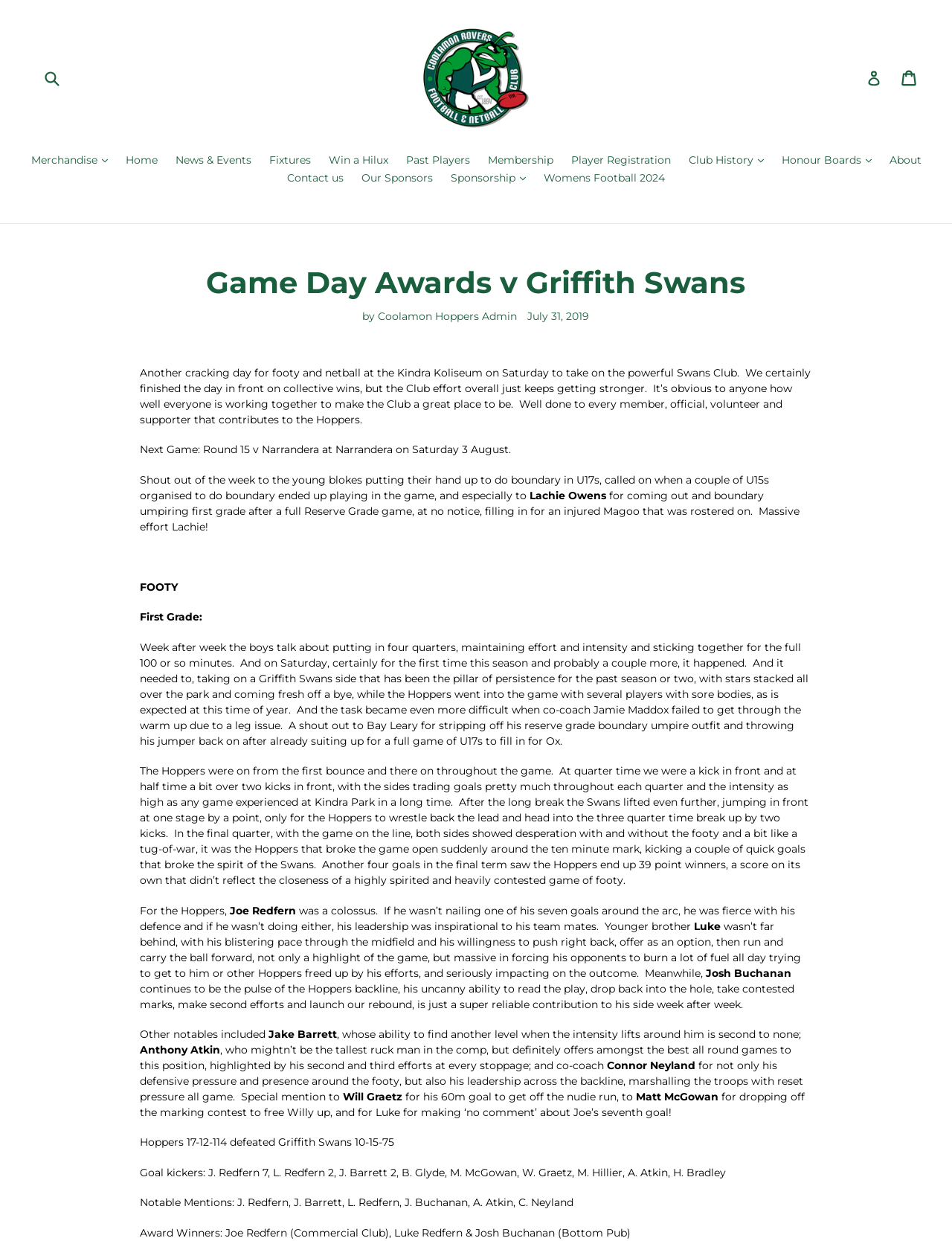Identify the bounding box coordinates for the region to click in order to carry out this instruction: "Read about the game day awards". Provide the coordinates using four float numbers between 0 and 1, formatted as [left, top, right, bottom].

[0.147, 0.213, 0.853, 0.242]